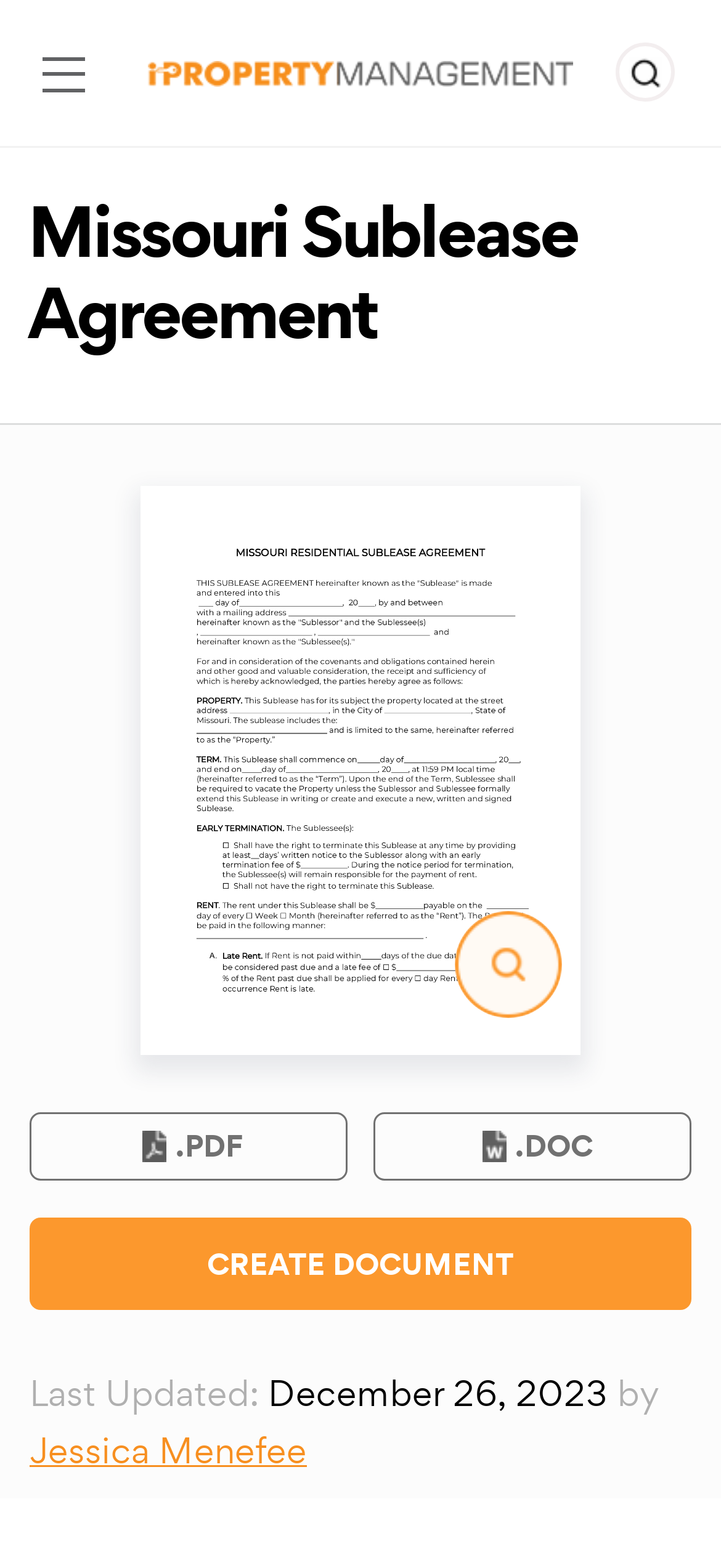Given the description Create Document, predict the bounding box coordinates of the UI element. Ensure the coordinates are in the format (top-left x, top-left y, bottom-right x, bottom-right y) and all values are between 0 and 1.

[0.041, 0.776, 0.959, 0.836]